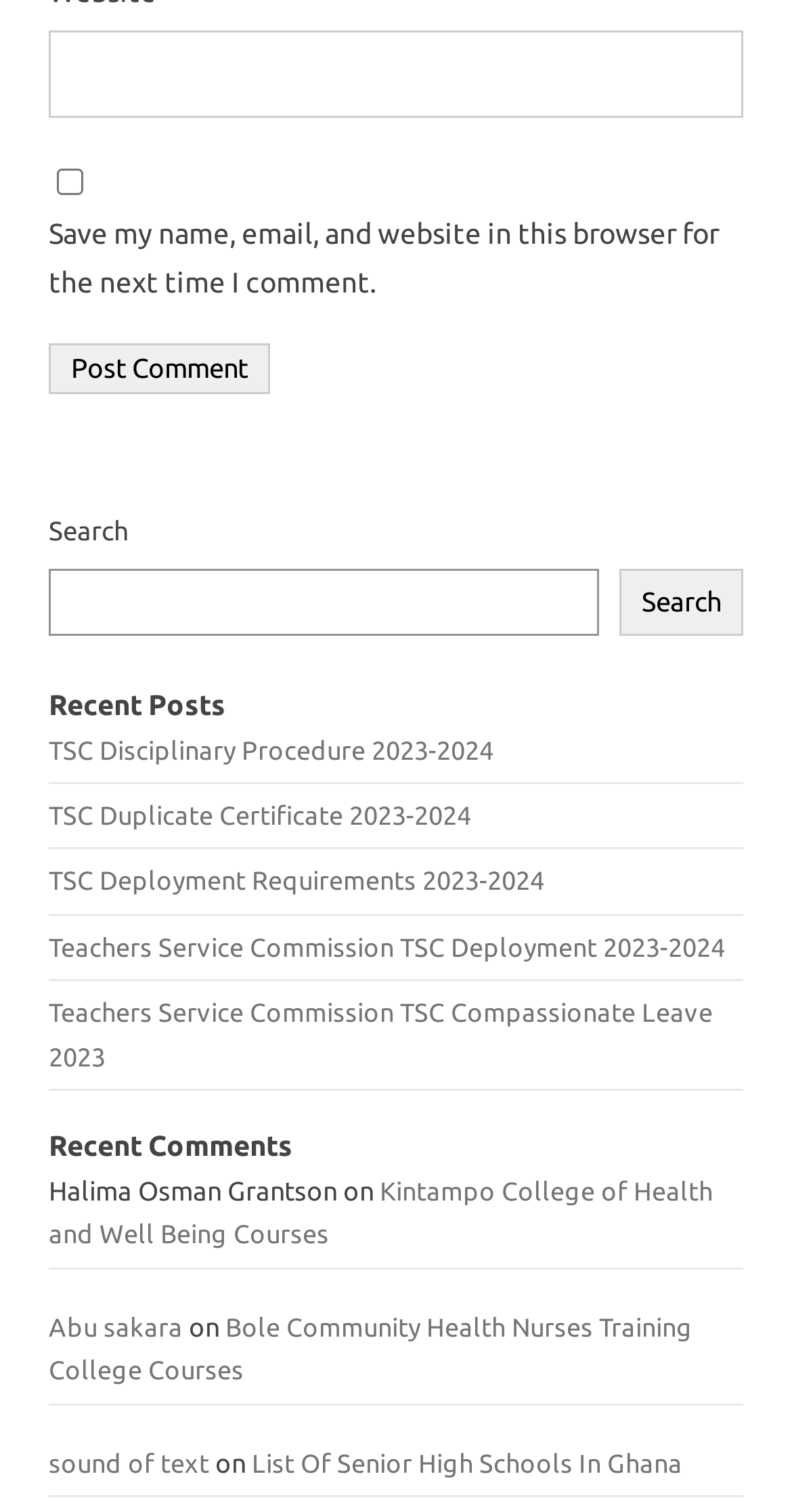Please answer the following query using a single word or phrase: 
How many search boxes are there?

2